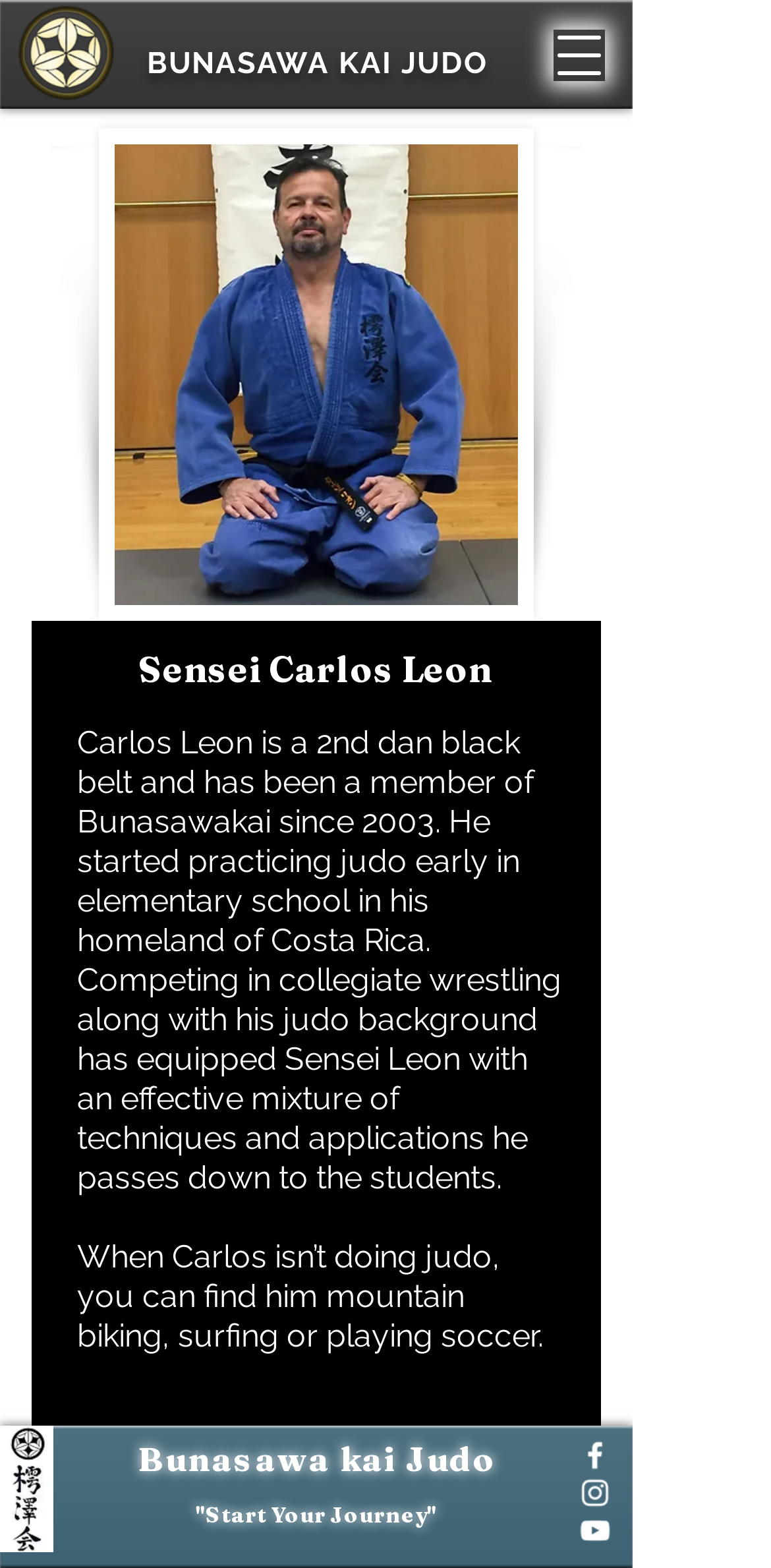What is Sensei Carlos Leon's hobby?
Please answer the question with a single word or phrase, referencing the image.

Mountain biking